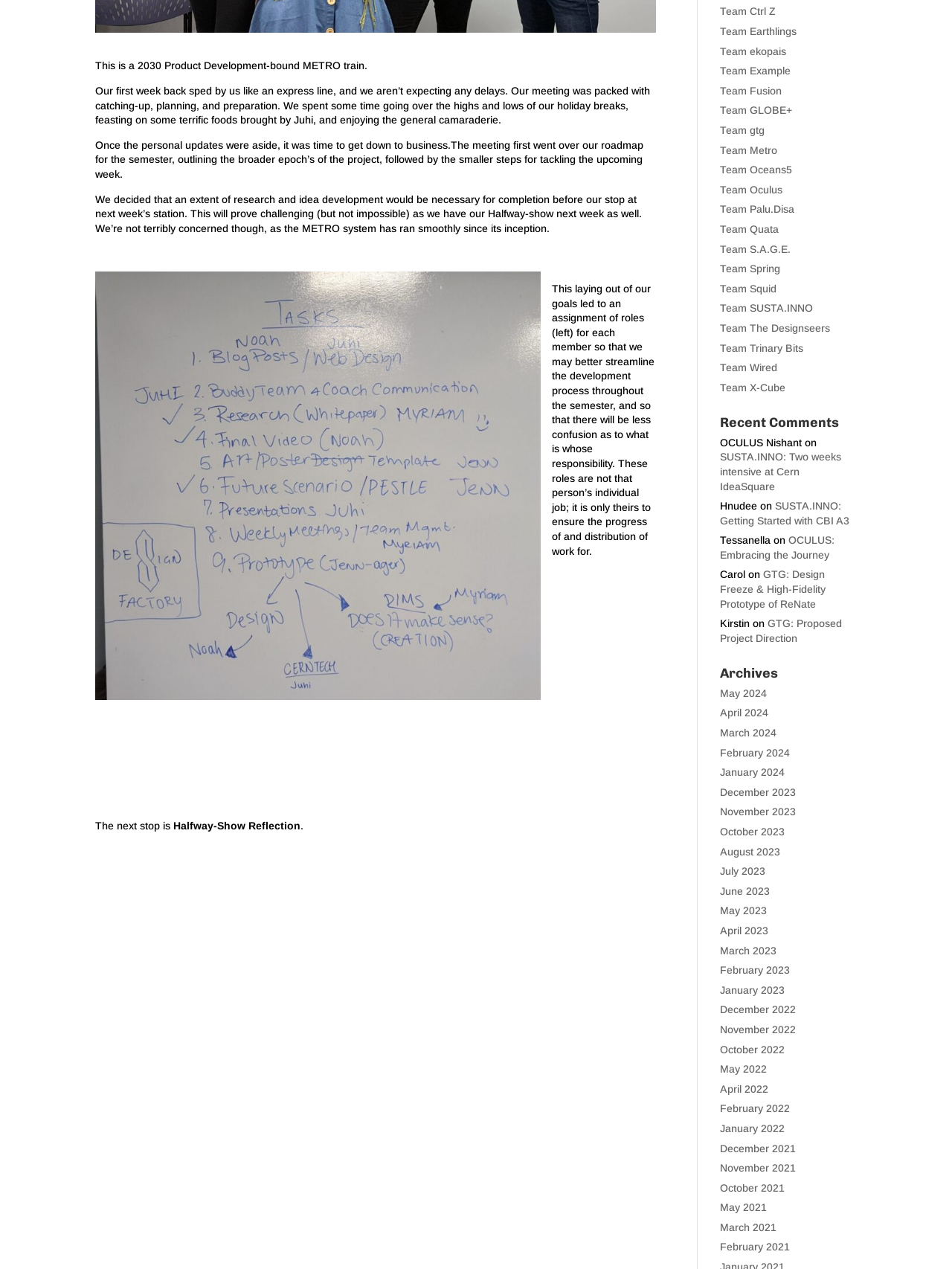From the webpage screenshot, identify the region described by Team S.A.G.E.. Provide the bounding box coordinates as (top-left x, top-left y, bottom-right x, bottom-right y), with each value being a floating point number between 0 and 1.

[0.756, 0.191, 0.831, 0.201]